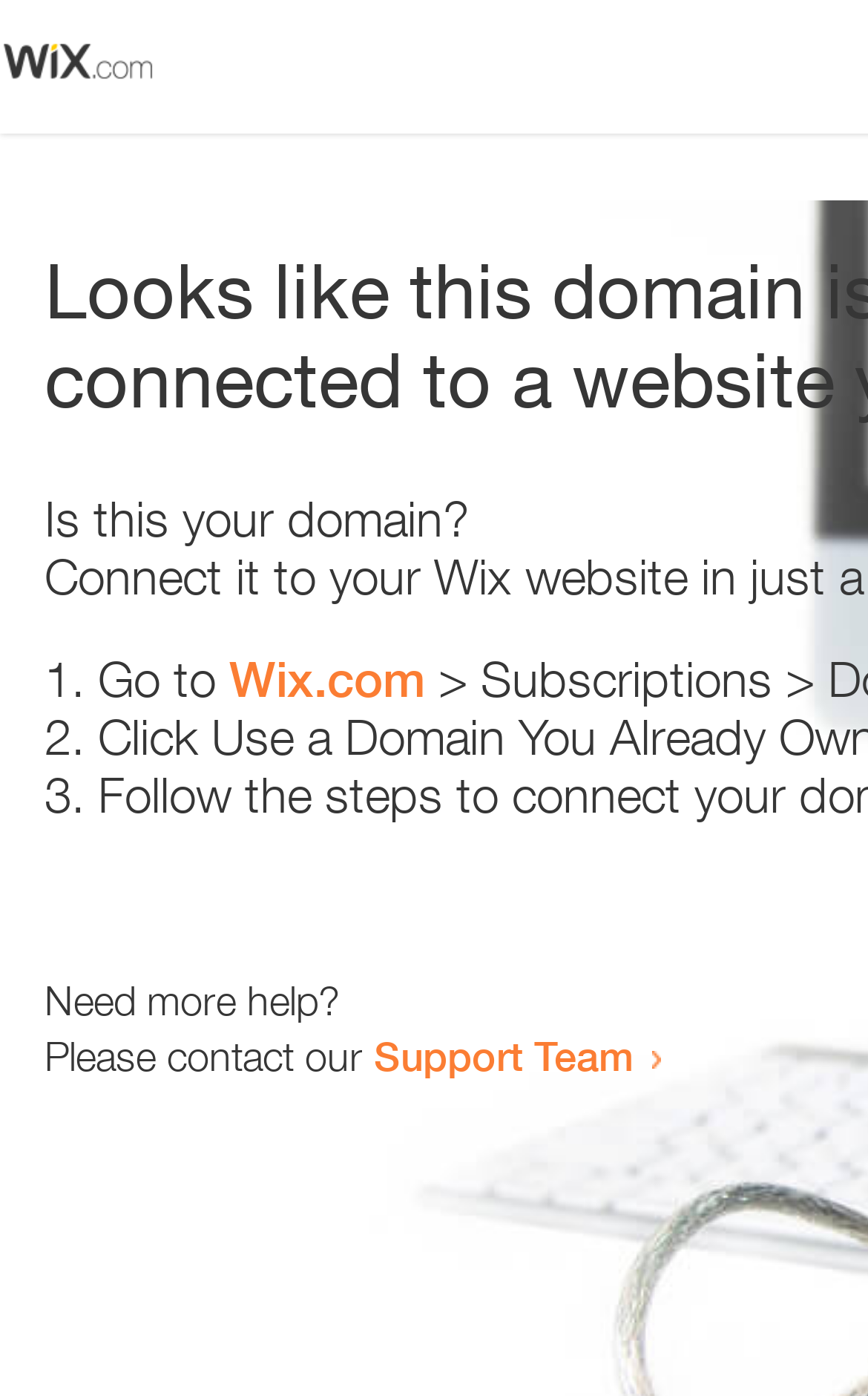Provide a short, one-word or phrase answer to the question below:
How many text elements are present?

5